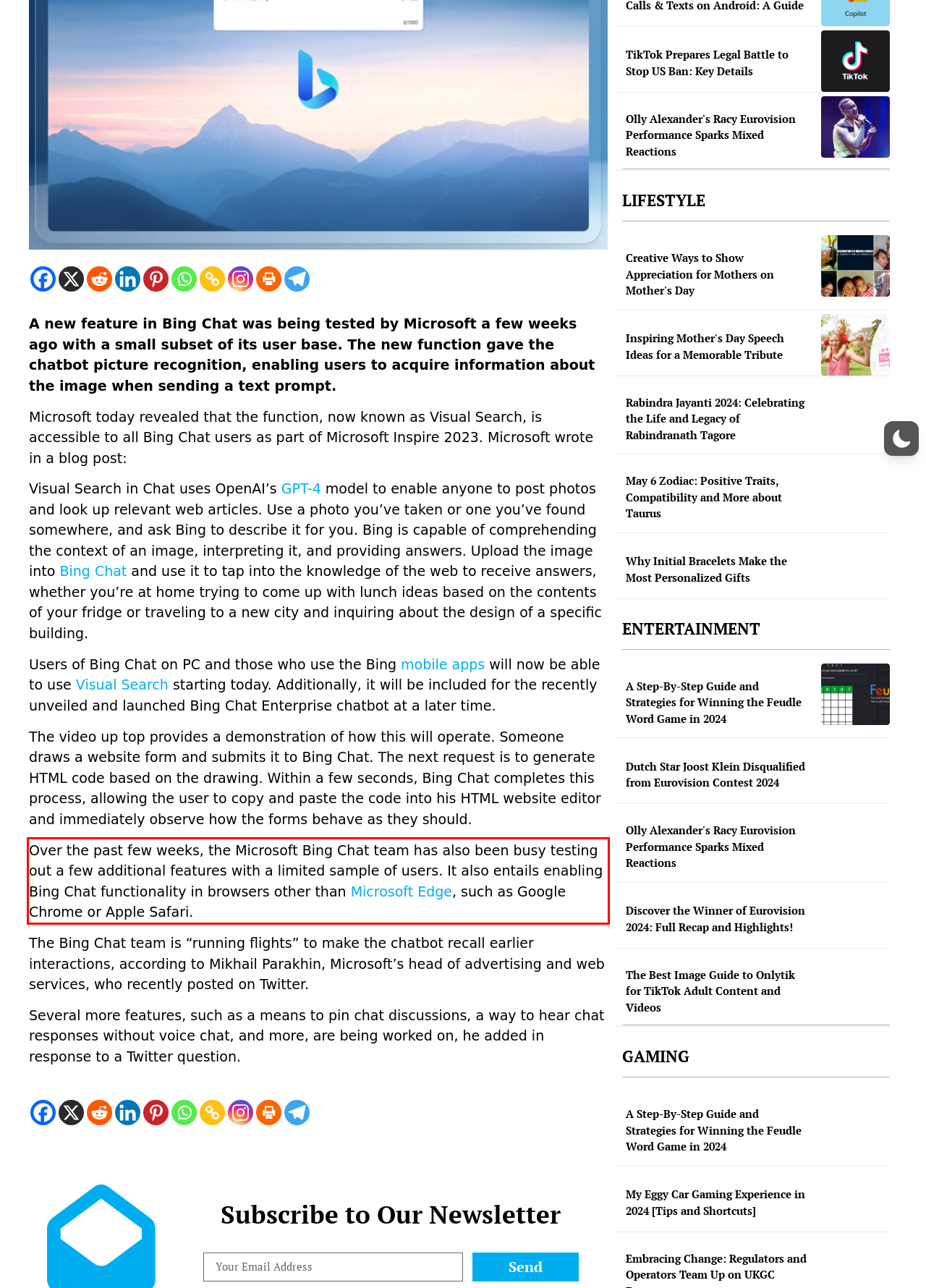You have a screenshot of a webpage with a red bounding box. Identify and extract the text content located inside the red bounding box.

Over the past few weeks, the Microsoft Bing Chat team has also been busy testing out a few additional features with a limited sample of users. It also entails enabling Bing Chat functionality in browsers other than Microsoft Edge, such as Google Chrome or Apple Safari.